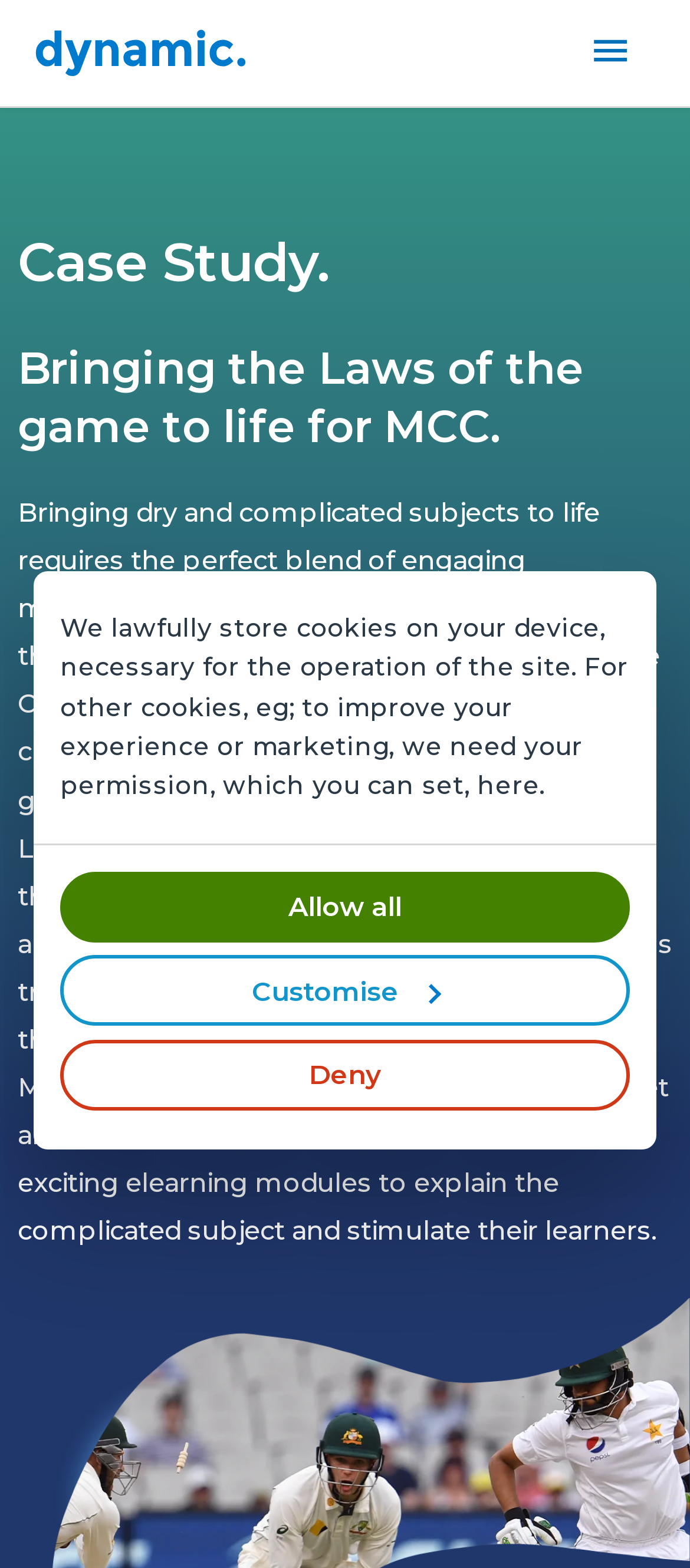Locate the bounding box coordinates of the area that needs to be clicked to fulfill the following instruction: "Click the LOG IN button". The coordinates should be in the format of four float numbers between 0 and 1, namely [left, top, right, bottom].

[0.297, 0.339, 0.497, 0.366]